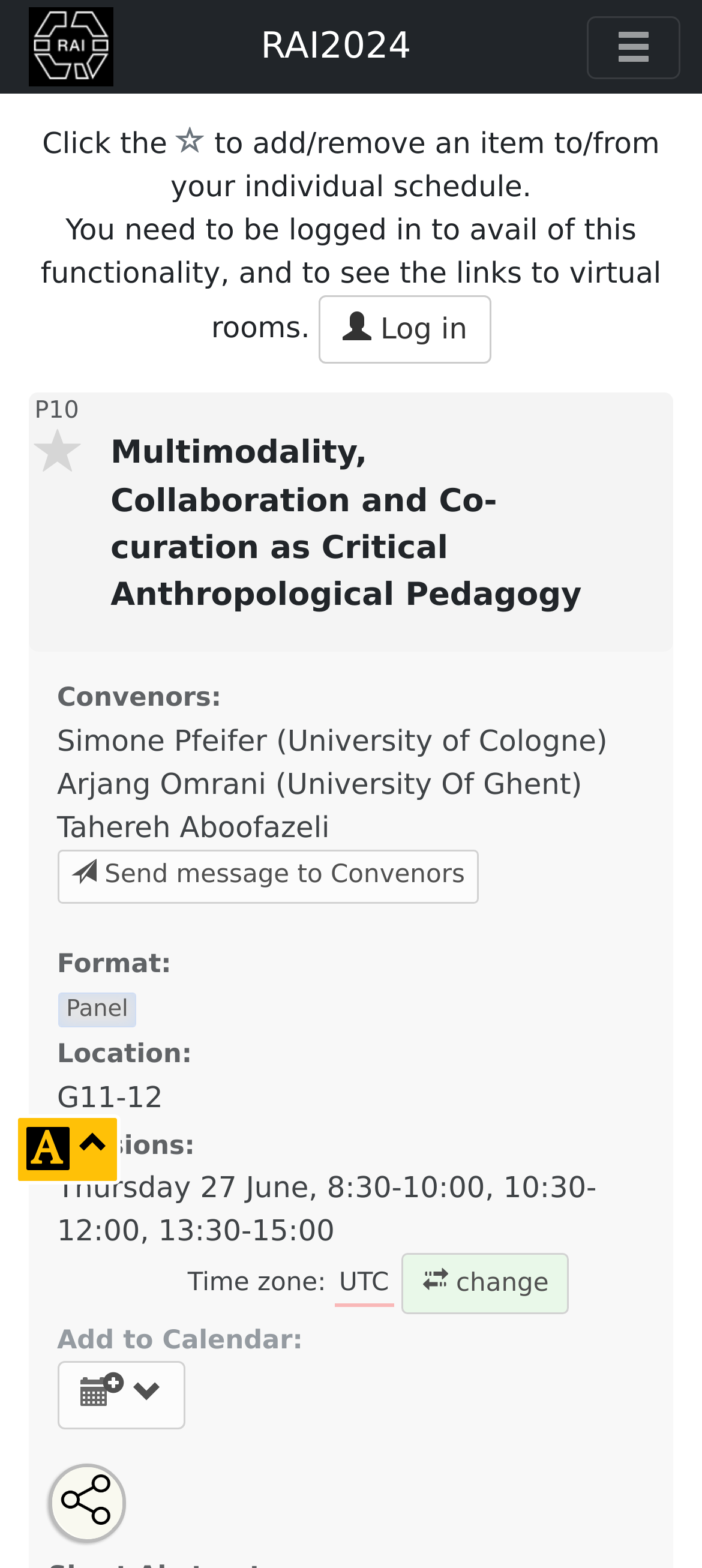Please provide a brief answer to the question using only one word or phrase: 
What is the format of the event?

Panel